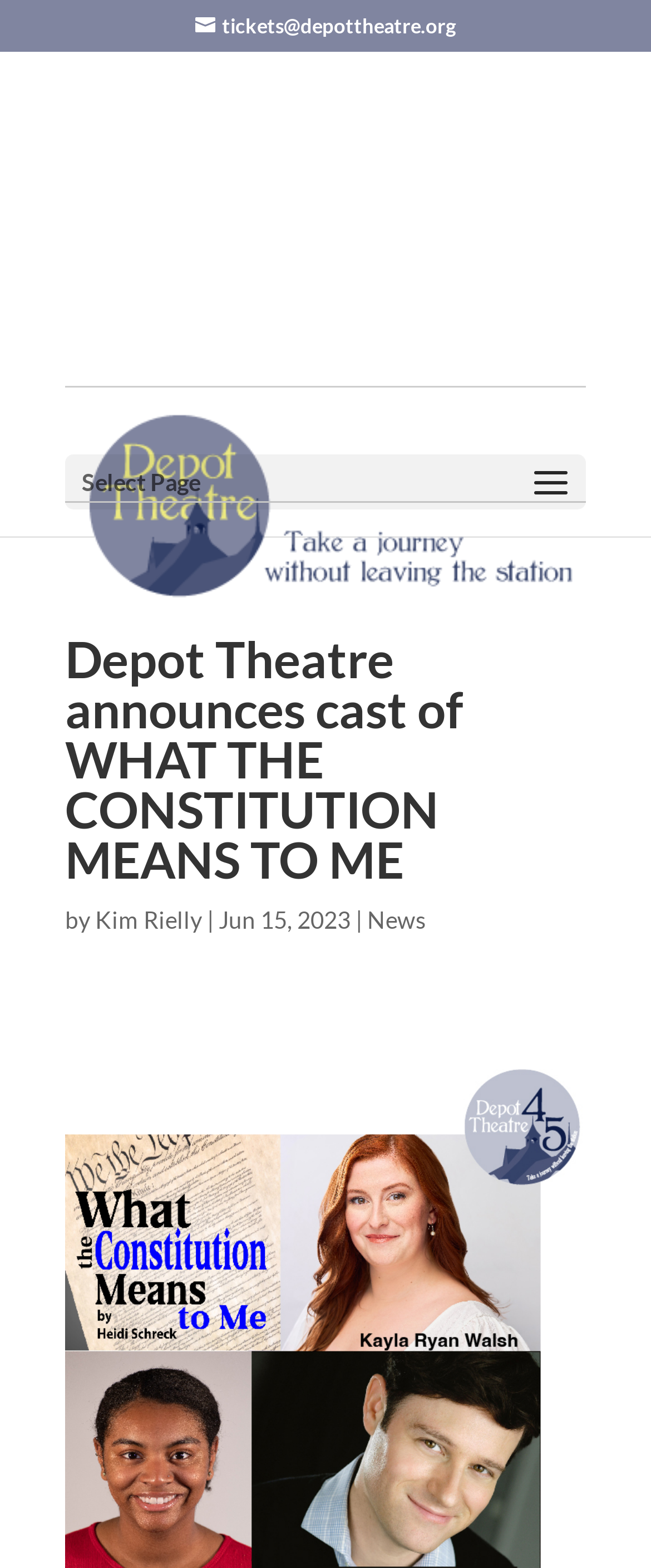What is the title of the play?
Please answer using one word or phrase, based on the screenshot.

WHAT THE CONSTITUTION MEANS TO ME